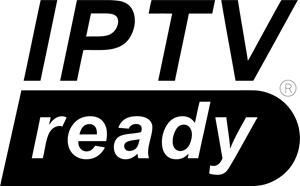What is the style of the branding in the image?
Look at the image and answer with only one word or phrase.

Sleek and professional